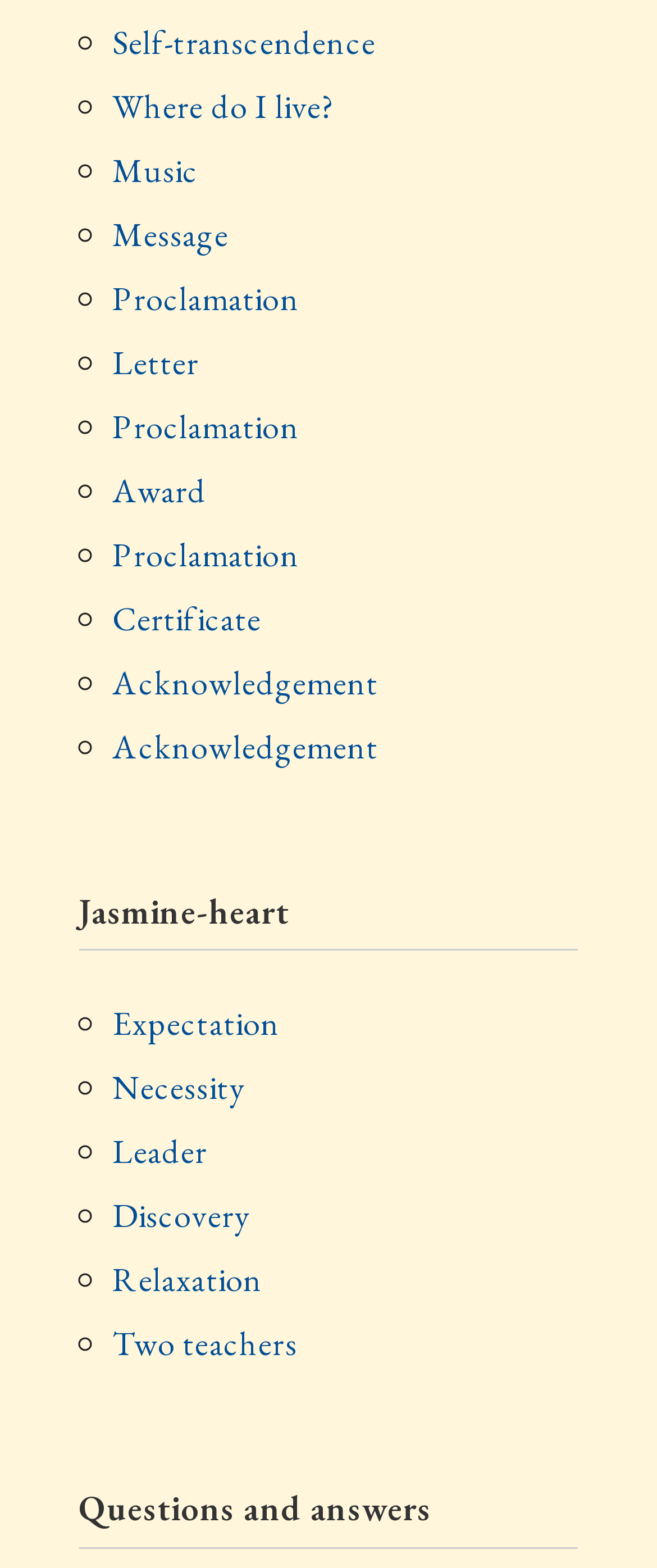Give a succinct answer to this question in a single word or phrase: 
What is the text of the first element on the webpage?

Jasmine-heart